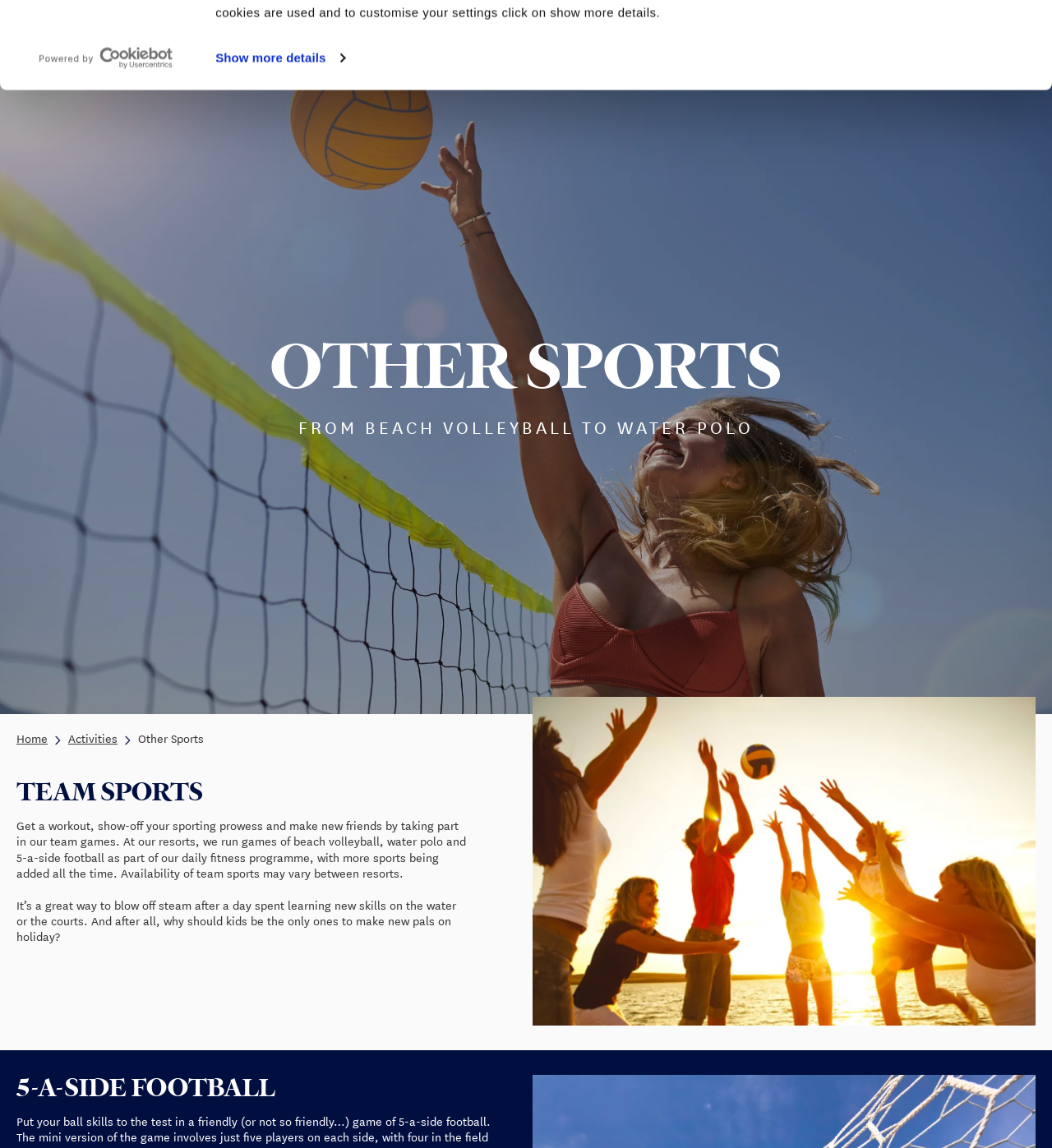Determine the bounding box coordinates of the UI element described below. Use the format (top-left x, top-left y, bottom-right x, bottom-right y) with floating point numbers between 0 and 1: Show more details

[0.205, 0.115, 0.328, 0.137]